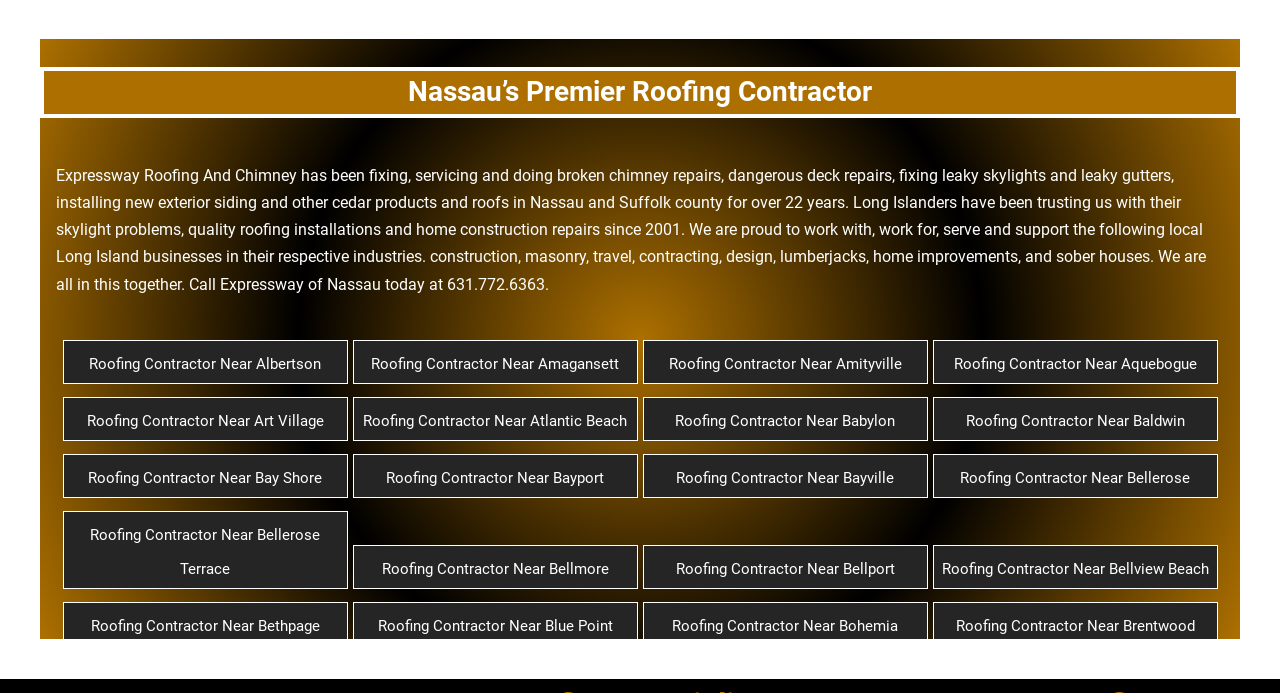Could you locate the bounding box coordinates for the section that should be clicked to accomplish this task: "Learn more about 'broken chimney repairs'".

[0.435, 0.239, 0.563, 0.267]